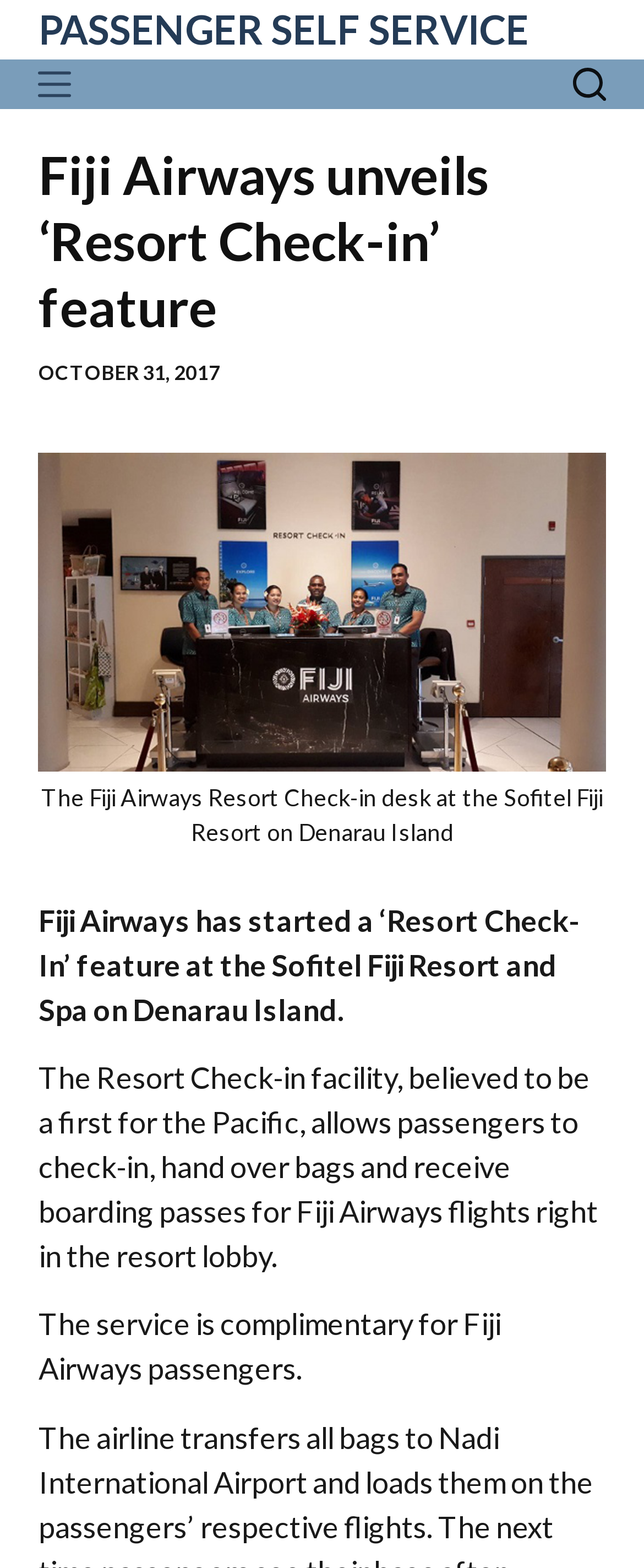Offer a thorough description of the webpage.

The webpage is about Fiji Airways' new "Resort Check-in" feature, which allows passengers to check-in, hand over bags, and receive boarding passes at the resort lobby. 

At the top left of the page, there is a "Skip to content" link. Next to it, there is a "PASSENGER SELF SERVICE" link. On the top right, there are two buttons with no text. 

Below the top section, there is a header with the title "Fiji Airways unveils ‘Resort Check-in’ feature" and a timestamp "OCTOBER 31, 2017". 

To the right of the header, there is an image of the Fiji Airways Resort check-in desk at the Sofitel Fiji Resort on Denarau Island, with a caption describing the image. 

Below the image, there are three paragraphs of text. The first paragraph explains that Fiji Airways has started a "Resort Check-In" feature at the Sofitel Fiji Resort and Spa on Denarau Island. The second paragraph describes the service, which allows passengers to check-in, hand over bags, and receive boarding passes right in the resort lobby. The third paragraph mentions that the service is complimentary for Fiji Airways passengers.

At the bottom of the page, there is a footer section with a navigation menu that includes links to "NEWS", "PRE-TRIP", "IN-TRIP", "POST-TRIP", "NEW TECH", "GREEN", and "FIRST AND LAST". Next to the navigation menu, there is a "Disclaimer" text.